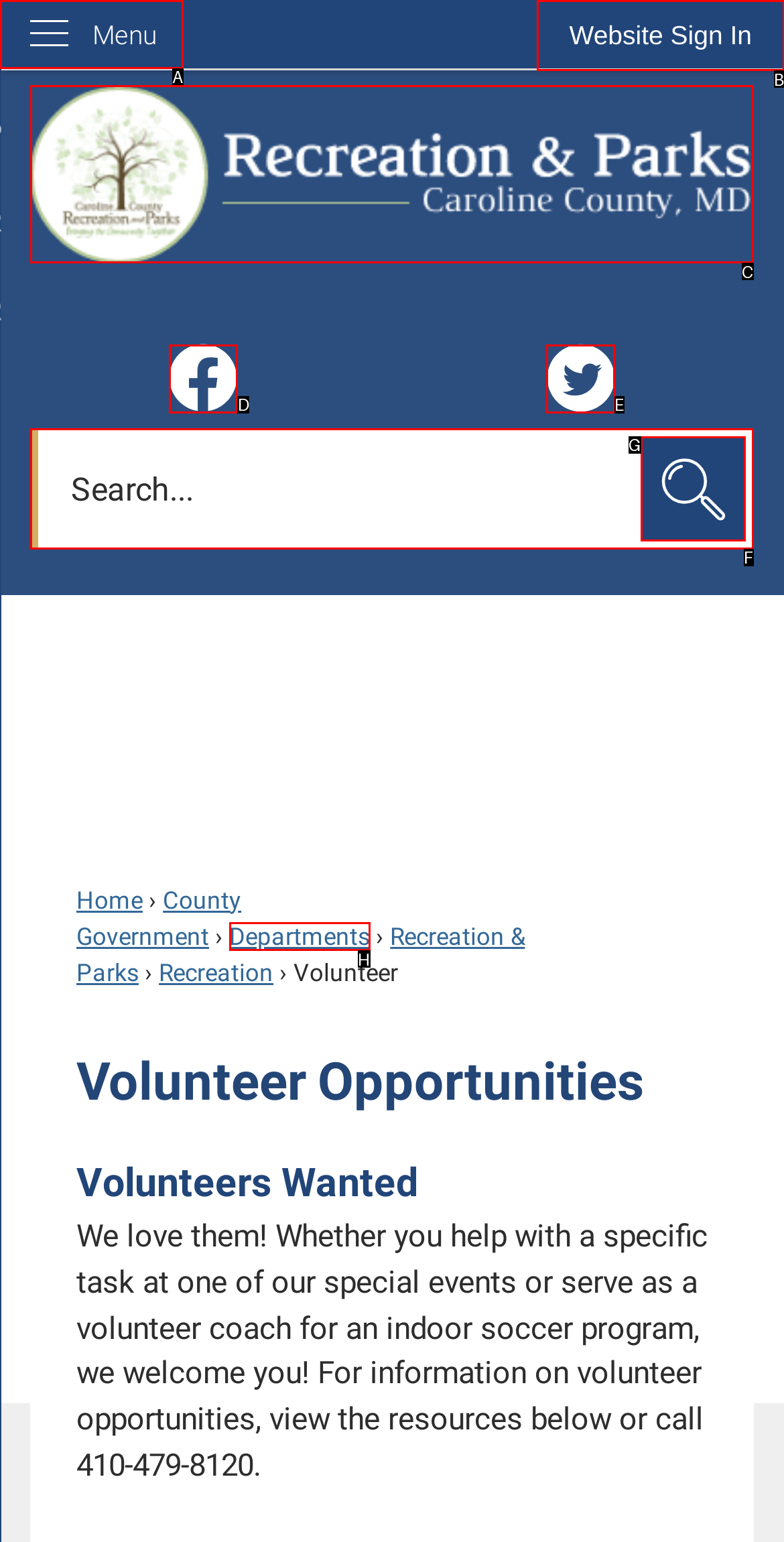Identify the HTML element to click to fulfill this task: Sign in to the website
Answer with the letter from the given choices.

B